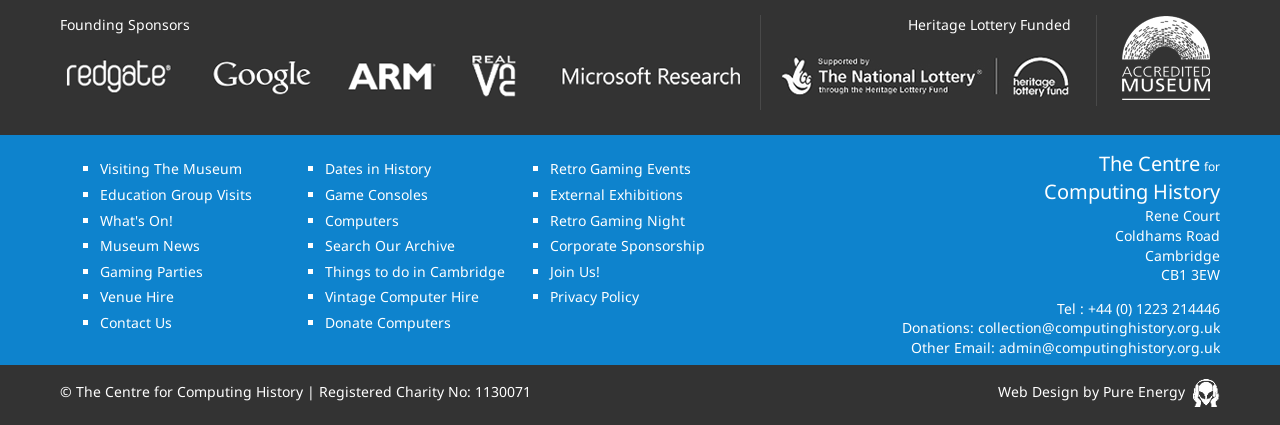Please provide a comprehensive answer to the question based on the screenshot: What is the address of the museum?

I found this answer by examining the StaticText elements with IDs 98, 100, 103, 106, which provide the address of the museum in a sequential manner.